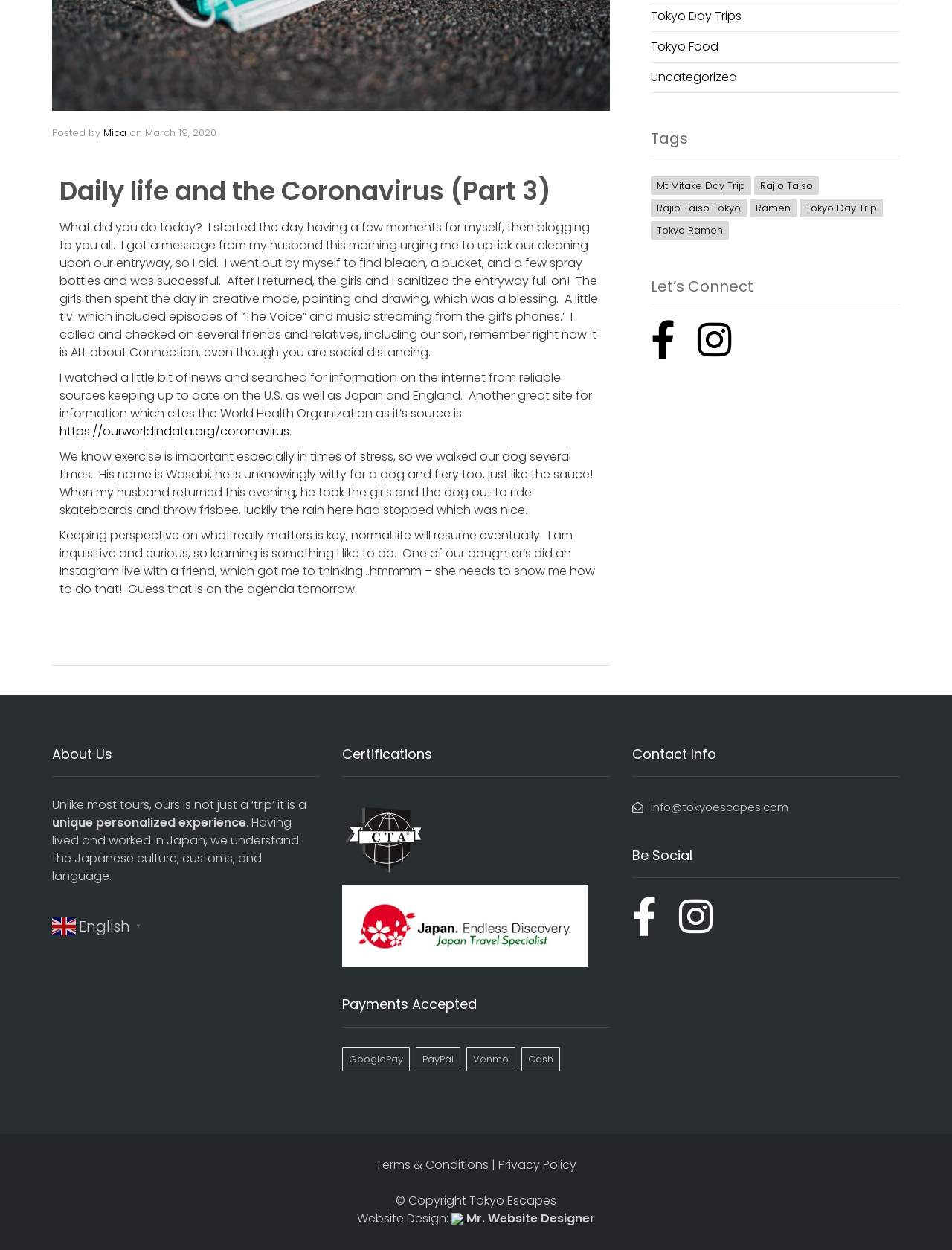Based on the element description: "aria-label="Advertisement" name="aswift_1" title="Advertisement"", identify the UI element and provide its bounding box coordinates. Use four float numbers between 0 and 1, [left, top, right, bottom].

None